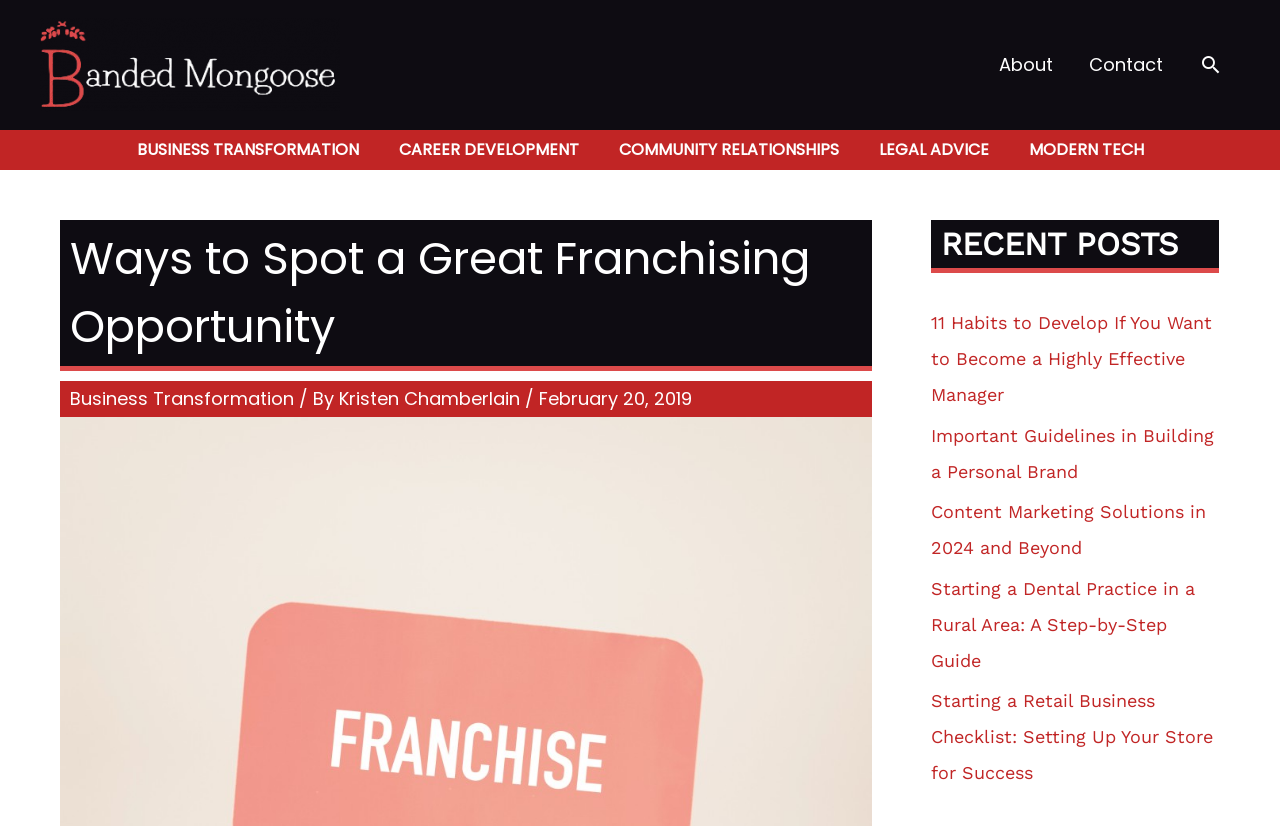Please provide a comprehensive response to the question below by analyzing the image: 
What is the author of the first article?

The author of the first article is Kristen Chamberlain, which is mentioned in the link element below the title 'Ways to Spot a Great Franchising Opportunity'.